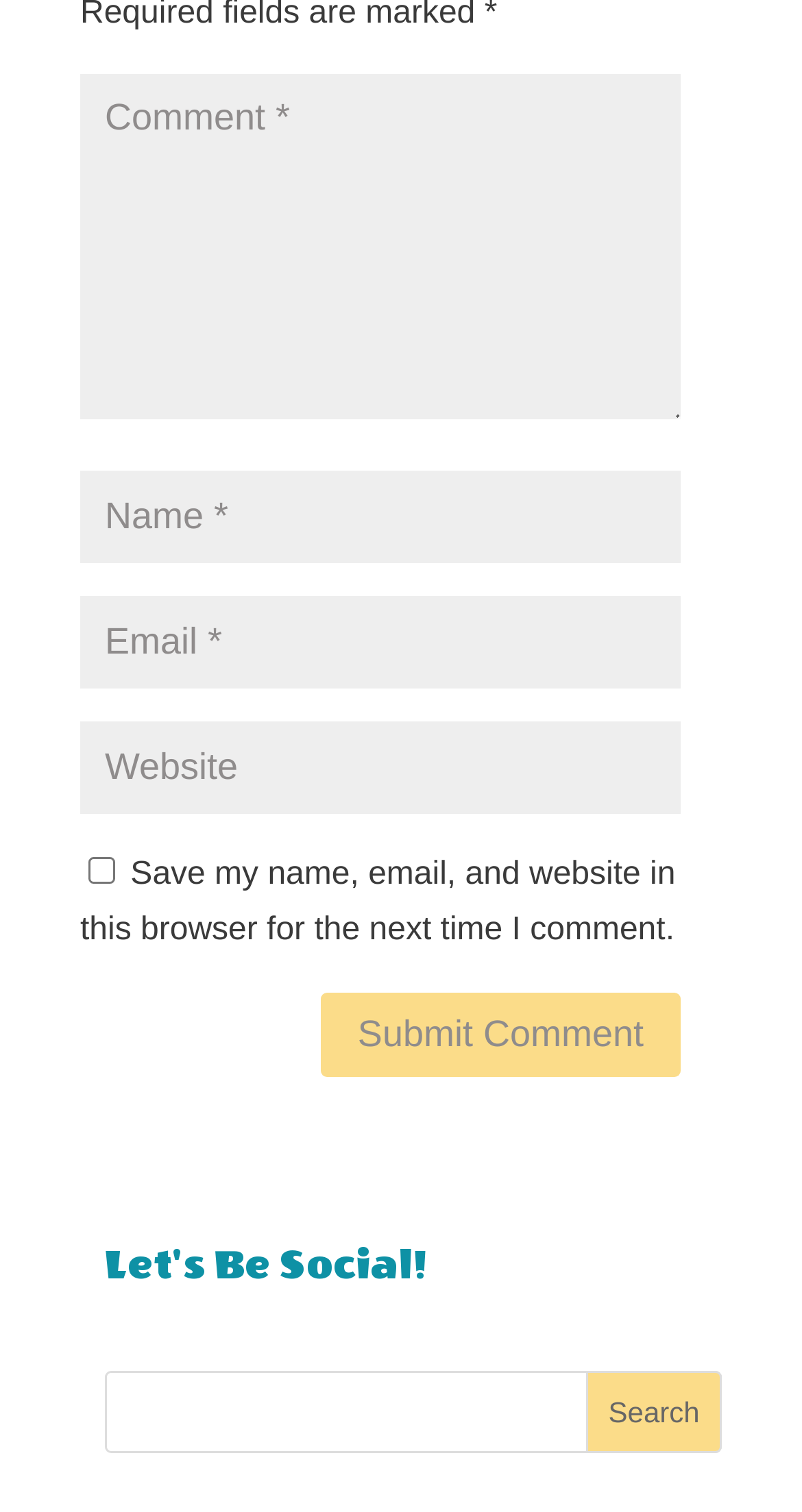Determine the bounding box coordinates of the clickable region to follow the instruction: "Input your email".

[0.1, 0.394, 0.849, 0.456]